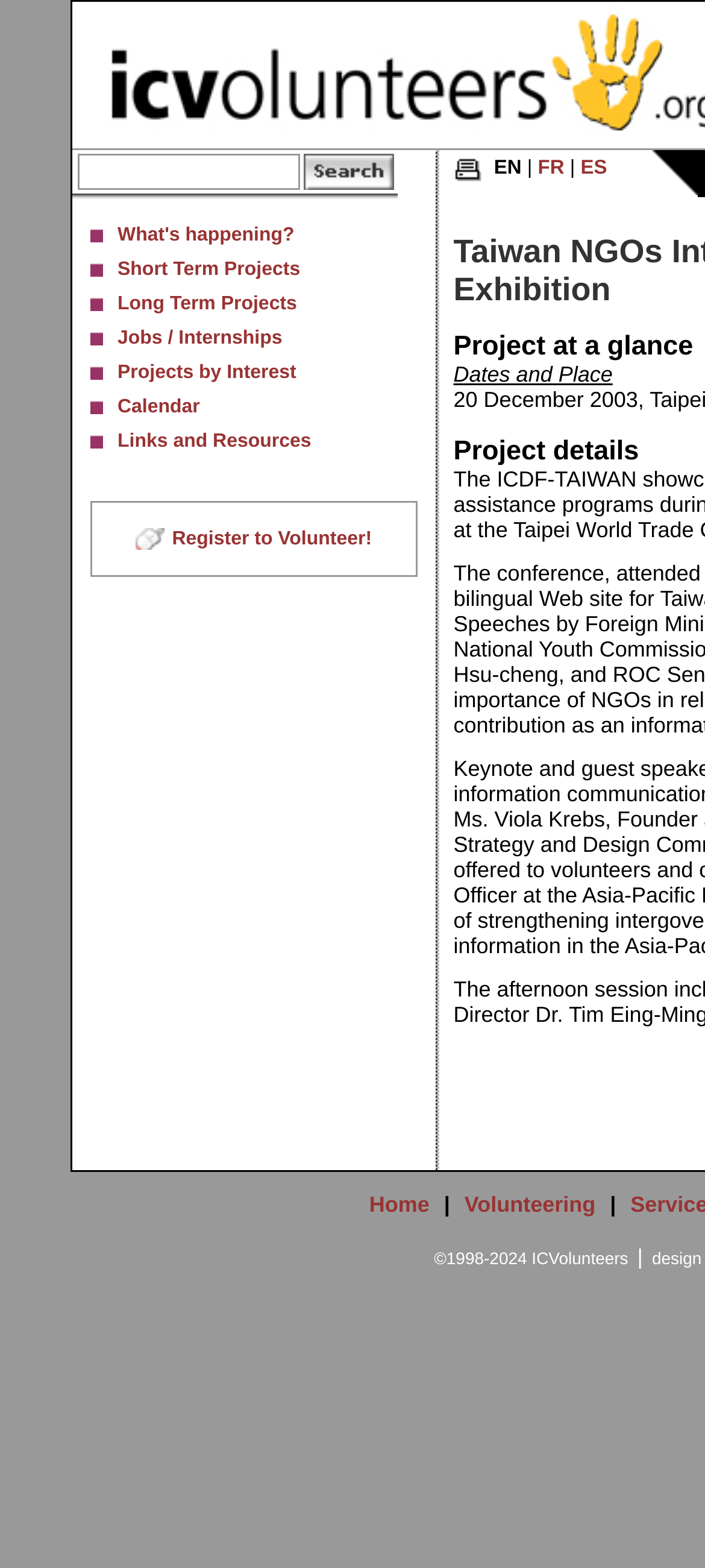Locate the headline of the webpage and generate its content.

Taiwan NGOs International Exchange and Cooperation Exhibition